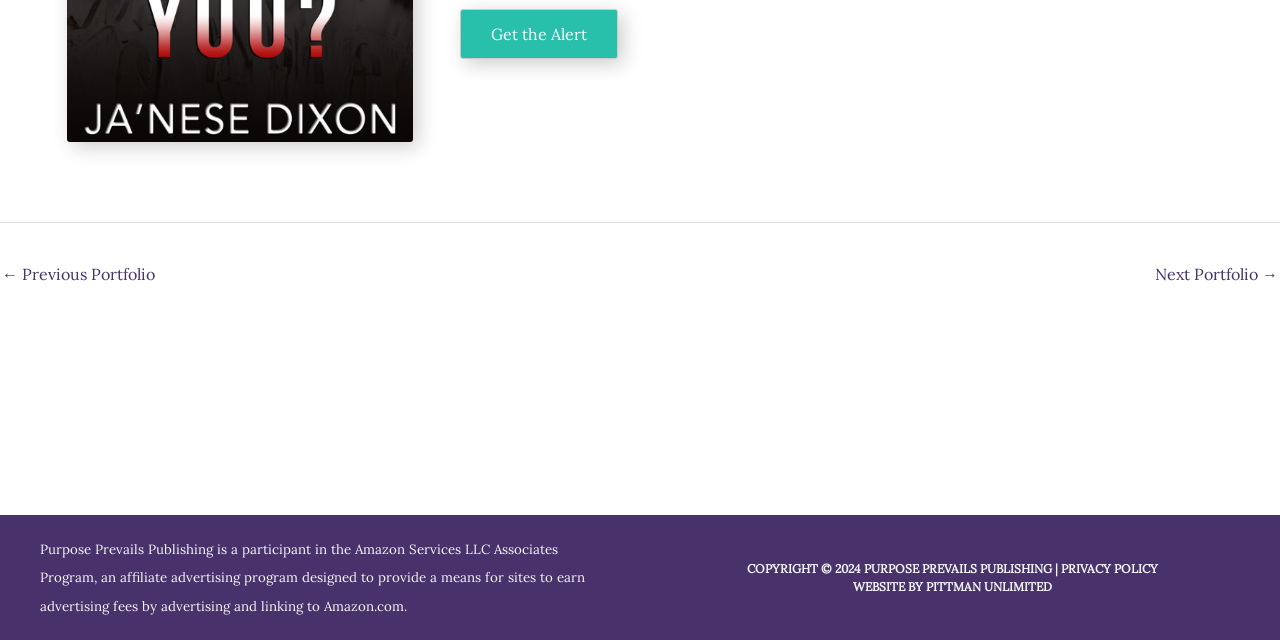From the screenshot, find the bounding box of the UI element matching this description: "Pittman Unlimited". Supply the bounding box coordinates in the form [left, top, right, bottom], each a float between 0 and 1.

[0.723, 0.904, 0.822, 0.927]